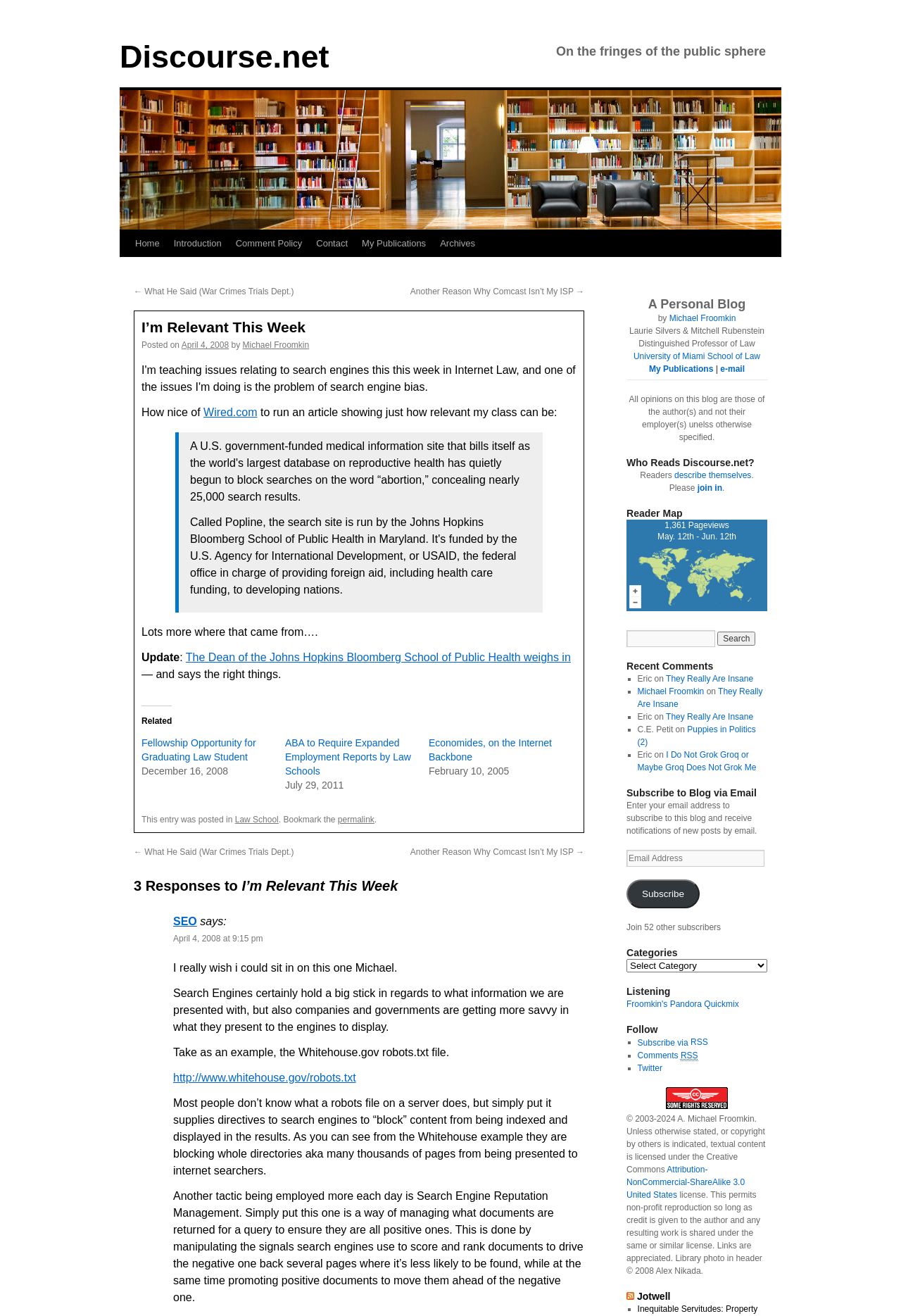Can you specify the bounding box coordinates of the area that needs to be clicked to fulfill the following instruction: "Read the article about search engine bias"?

[0.157, 0.309, 0.226, 0.318]